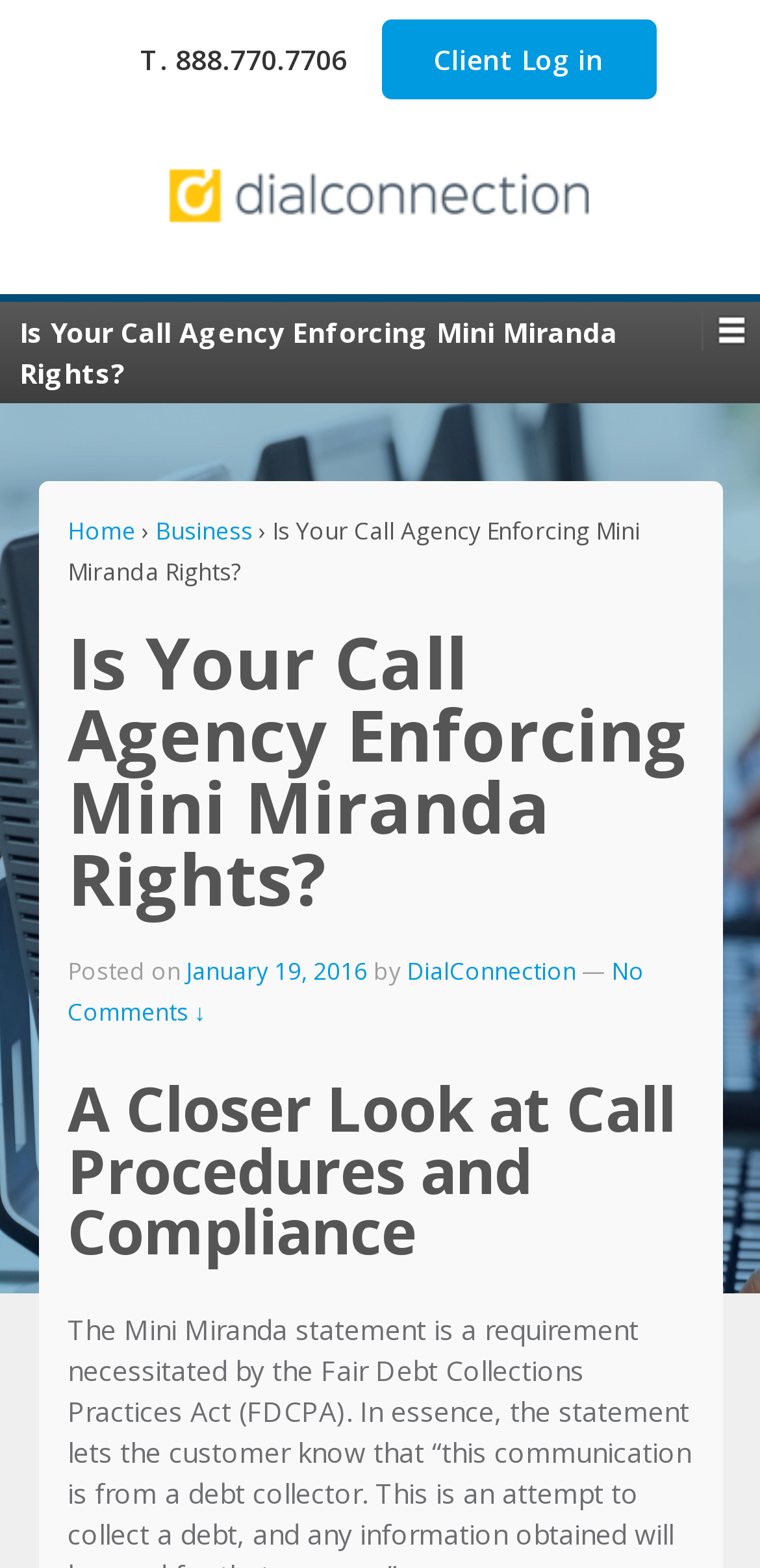Locate the bounding box coordinates of the element's region that should be clicked to carry out the following instruction: "View the post from January 19, 2016". The coordinates need to be four float numbers between 0 and 1, i.e., [left, top, right, bottom].

[0.245, 0.608, 0.483, 0.63]